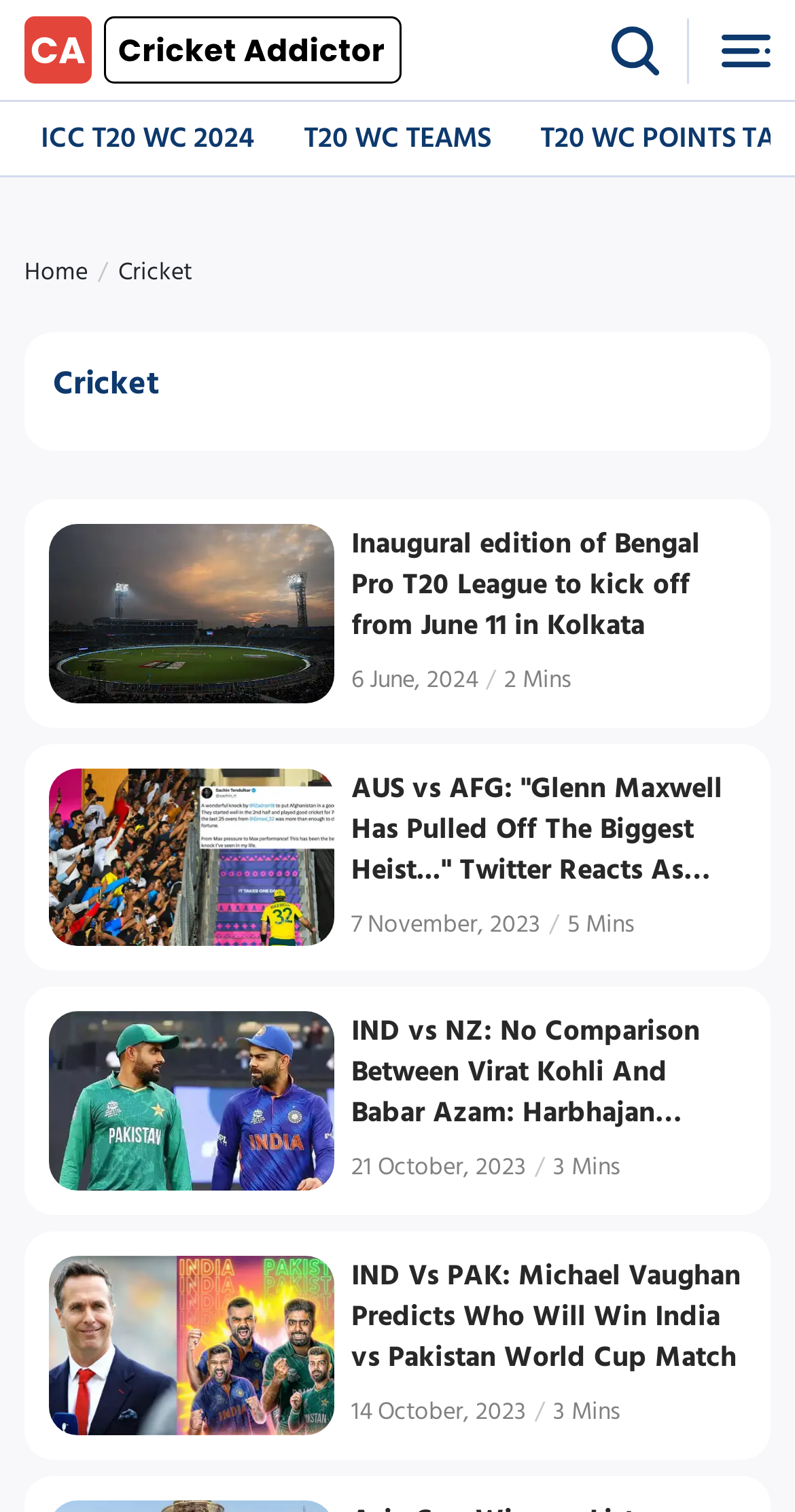Create an elaborate caption for the webpage.

The webpage is focused on providing the latest cricket news and match updates. At the top left corner, there is a logo link, accompanied by a small image. To the right of the logo, there are two more images. Below the logo, there are two links, "ICC T20 WC 2024" and "T20 WC TEAMS", which are positioned side by side.

On the left side of the page, there is a navigation menu with links to "Home" and a heading "Cricket". Below the navigation menu, there is a large heading "Cricket" that spans across the page.

The main content of the page is divided into four sections, each containing a link to a news article, an image, a heading, and some metadata (date and time). The sections are stacked vertically, with the most recent article at the top. Each section has a similar structure, with the link and image on the left, and the heading and metadata on the right.

The first section is about the Bengal Pro T20 League, with an image and a heading that describes the inaugural edition of the league. The second section is about Glenn Maxwell, with an image and a heading that describes his performance in a cricket match. The third section is about Virat Kohli and Babar Azam, with an image and a heading that compares the two cricketers. The fourth section is about Michael Vaughan's prediction for the India-Pakistan World Cup match, with an image and a heading that describes his prediction.

Each section has a date and time stamp, with the most recent article at the top. The webpage appears to be a news aggregator, providing the latest updates and news from the world of cricket.